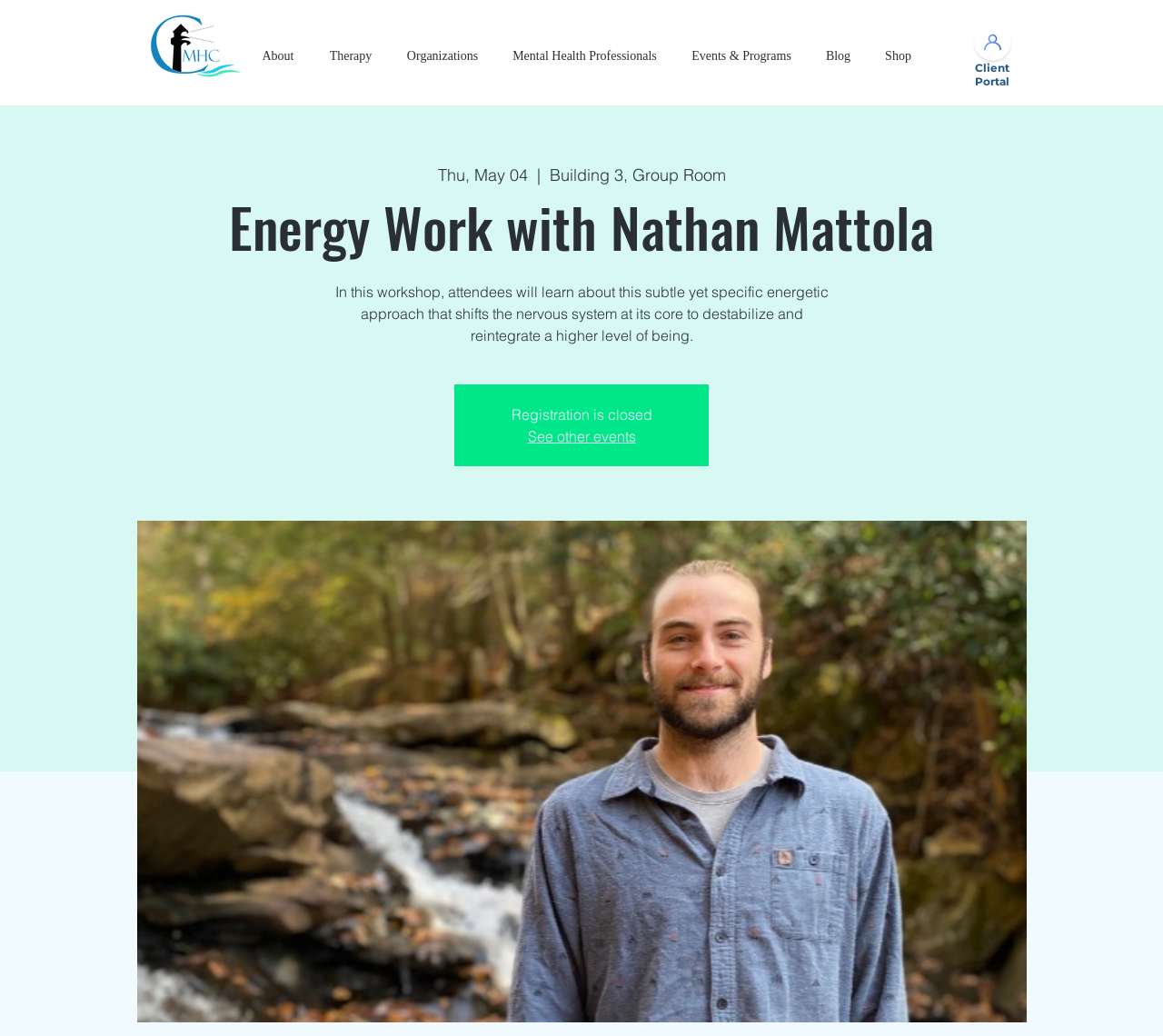Provide a thorough summary of the webpage.

This webpage is about Energy Work with Nathan Mattola, a workshop focused on a specific energetic approach to shift the nervous system. At the top left corner, there is a logo image, and next to it, a navigation menu with links to different sections of the website, including About, Therapy, Organizations, Mental Health Professionals, Events & Programs, Blog, and Shop.

Below the navigation menu, there is a heading that reads "Client Portal". To the right of the heading, there is a small image with some text describing a specific event, including the date, time, and location.

The main content of the webpage is about the Energy Work workshop, with a heading that reads "Energy Work with Nathan Mattola". Below the heading, there is a paragraph of text that describes the workshop, mentioning that attendees will learn about a specific energetic approach that shifts the nervous system. 

Further down, there is a notice that registration for the workshop is closed, and a link to see other events. The webpage also features a large image related to the workshop, taking up most of the bottom half of the page.